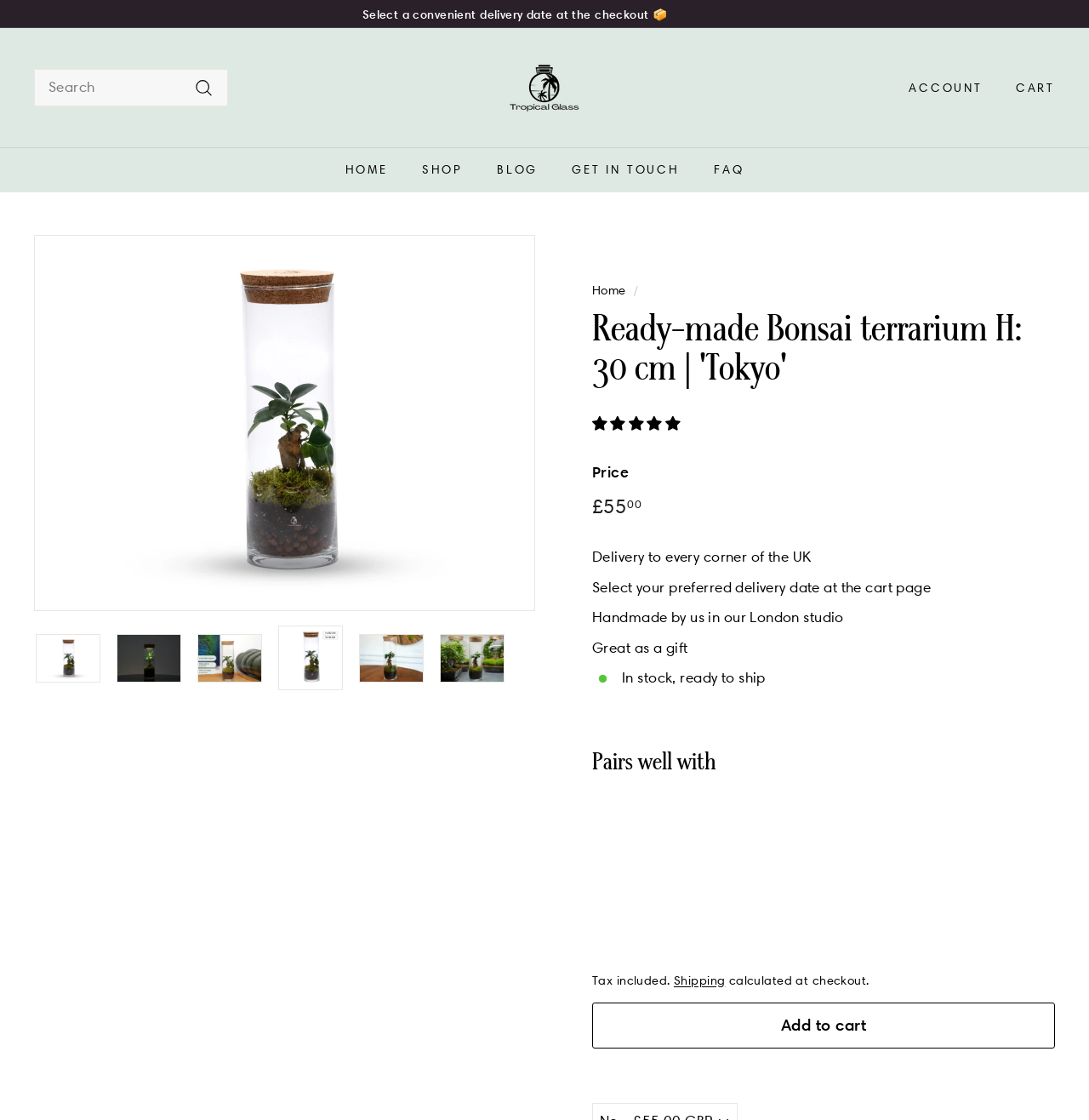Provide the bounding box coordinates of the UI element that matches the description: "import 'components/icon'; Add to cart".

[0.941, 0.737, 0.959, 0.757]